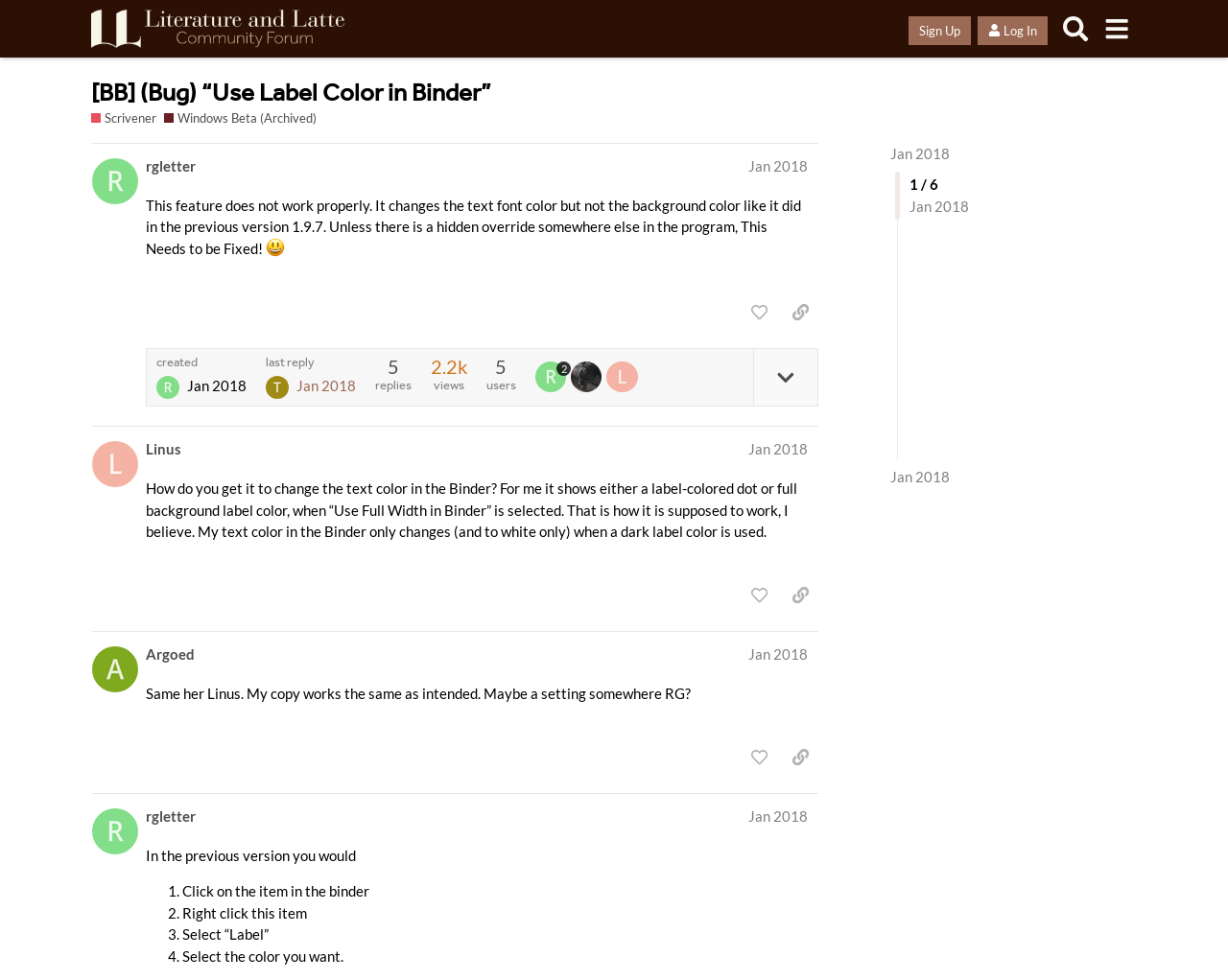What is the name of the software being discussed?
Utilize the information in the image to give a detailed answer to the question.

I looked at the link 'Scrivener' and found that it is the name of the software being discussed in this thread, as indicated by the context of the posts.